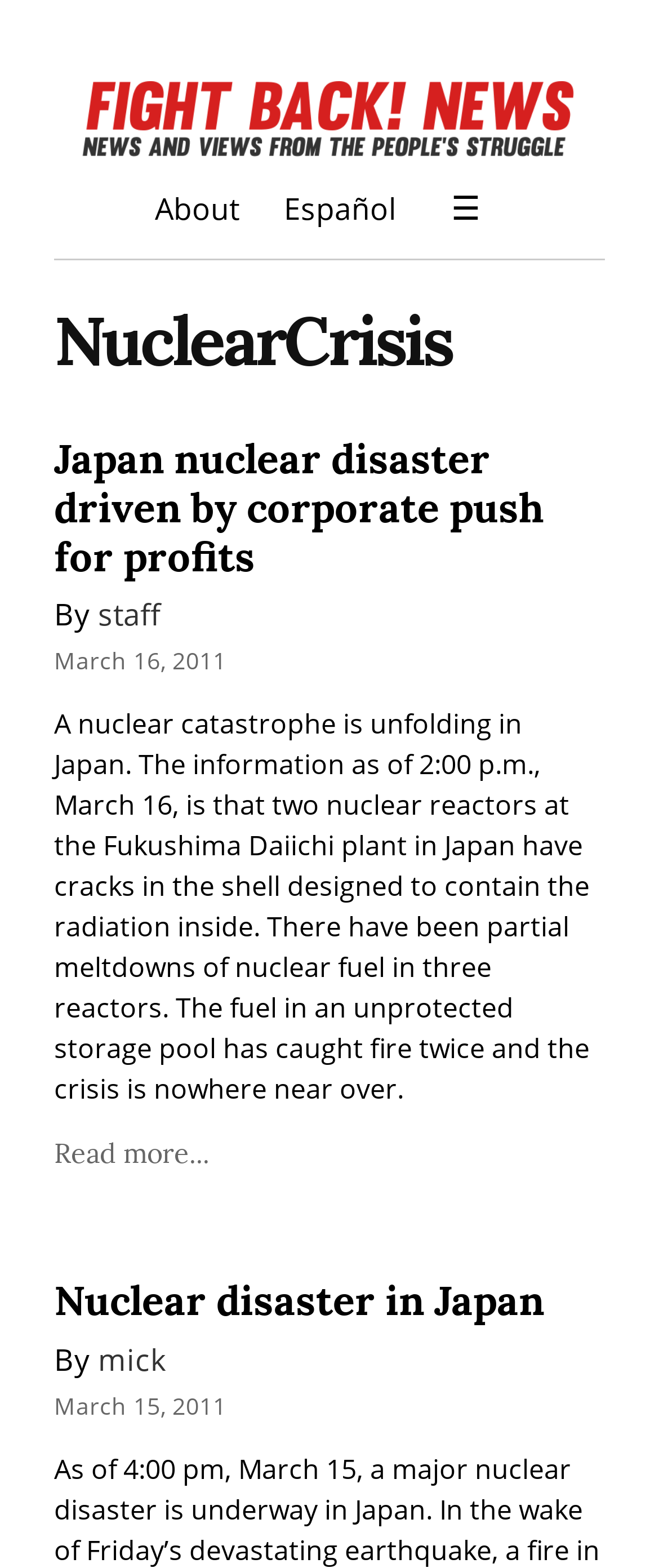Explain the webpage's design and content in an elaborate manner.

The webpage is titled "NuclearCrisis posts on Fight Back! News" and features a prominent heading "Fight Back! News" at the top left corner, accompanied by a link and an image with the same name. Below this heading, there are three links: "About", "Español", and a button labeled "Menu" with a hamburger icon.

The main content of the page is divided into two sections. The first section has a heading "NuclearCrisis" that spans the entire width of the page. Below this heading, there is an article with two news posts. The first post has a heading "Japan nuclear disaster driven by corporate push for profits" and is accompanied by a link, an author's name "staff", and a timestamp "March 16, 2011". The post's content describes a nuclear catastrophe unfolding in Japan, with details about the Fukushima Daiichi plant and the crisis. There is a "Read more..." link at the bottom of the post.

The second post has a heading "Nuclear disaster in Japan" and is accompanied by a link, an author's name "mick", and a timestamp "March 15, 2011". The layout and structure of the second post are similar to the first one, but with different content. Both posts are positioned below each other, taking up most of the page's content area.